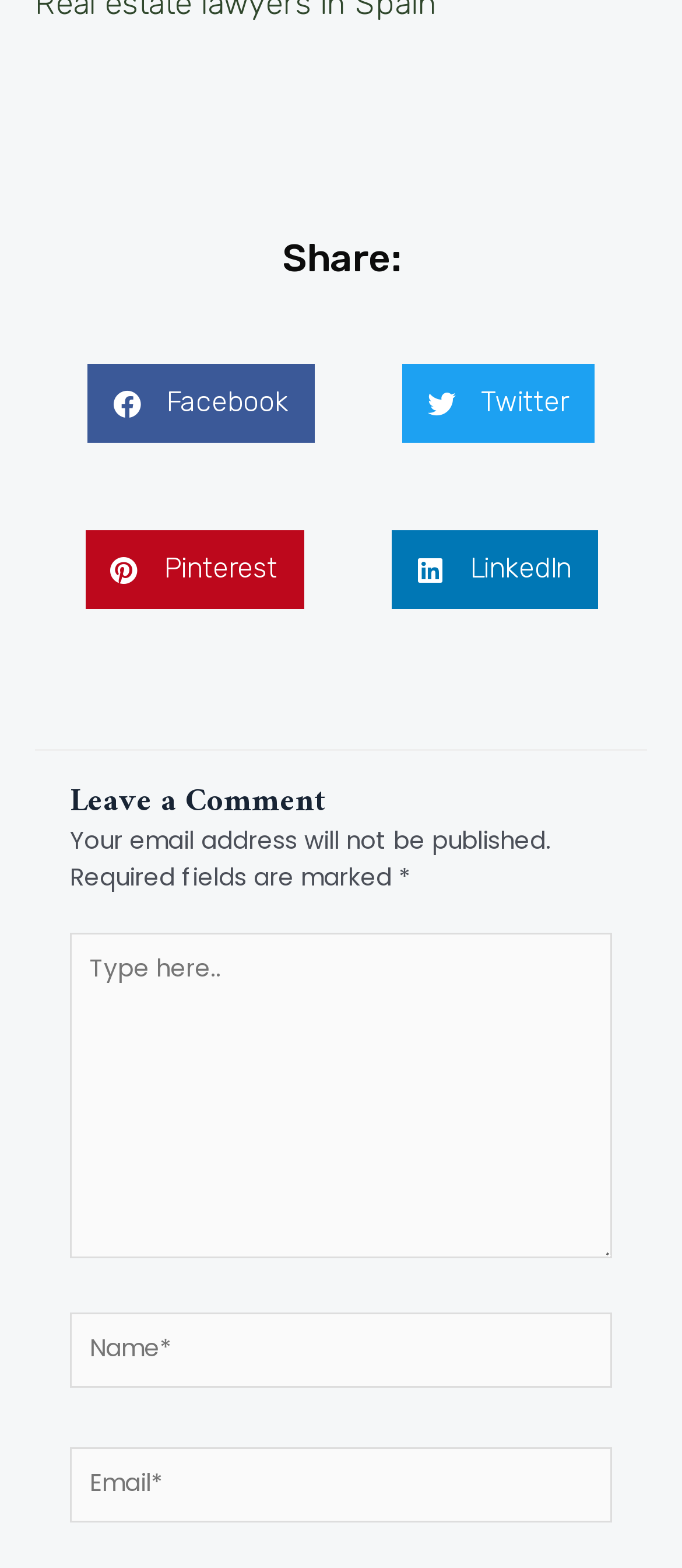Use a single word or phrase to answer this question: 
What is the position of the 'Share on twitter' button relative to the 'Share on facebook' button?

To the right